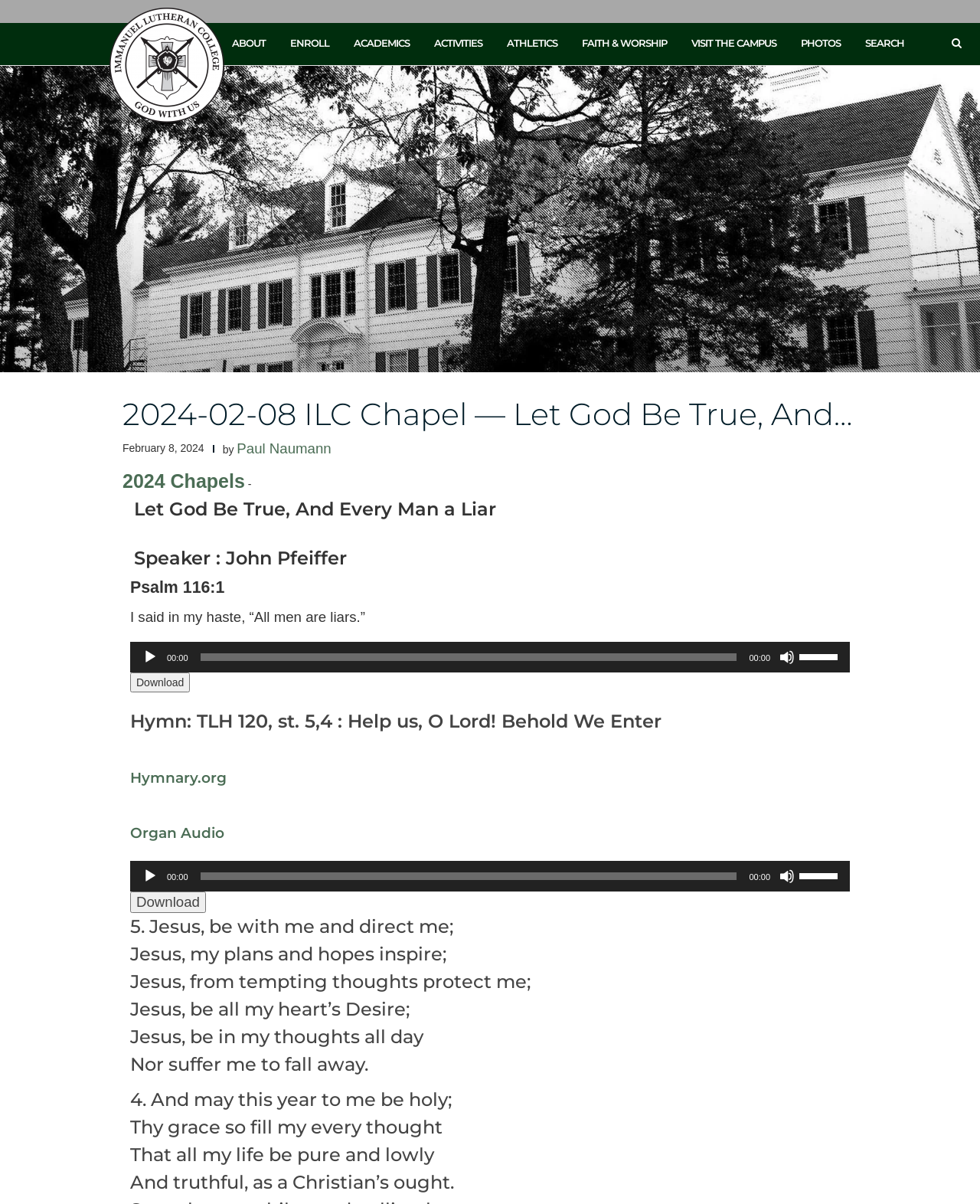Who is the speaker of the chapel?
Based on the screenshot, respond with a single word or phrase.

John Pfeiffer